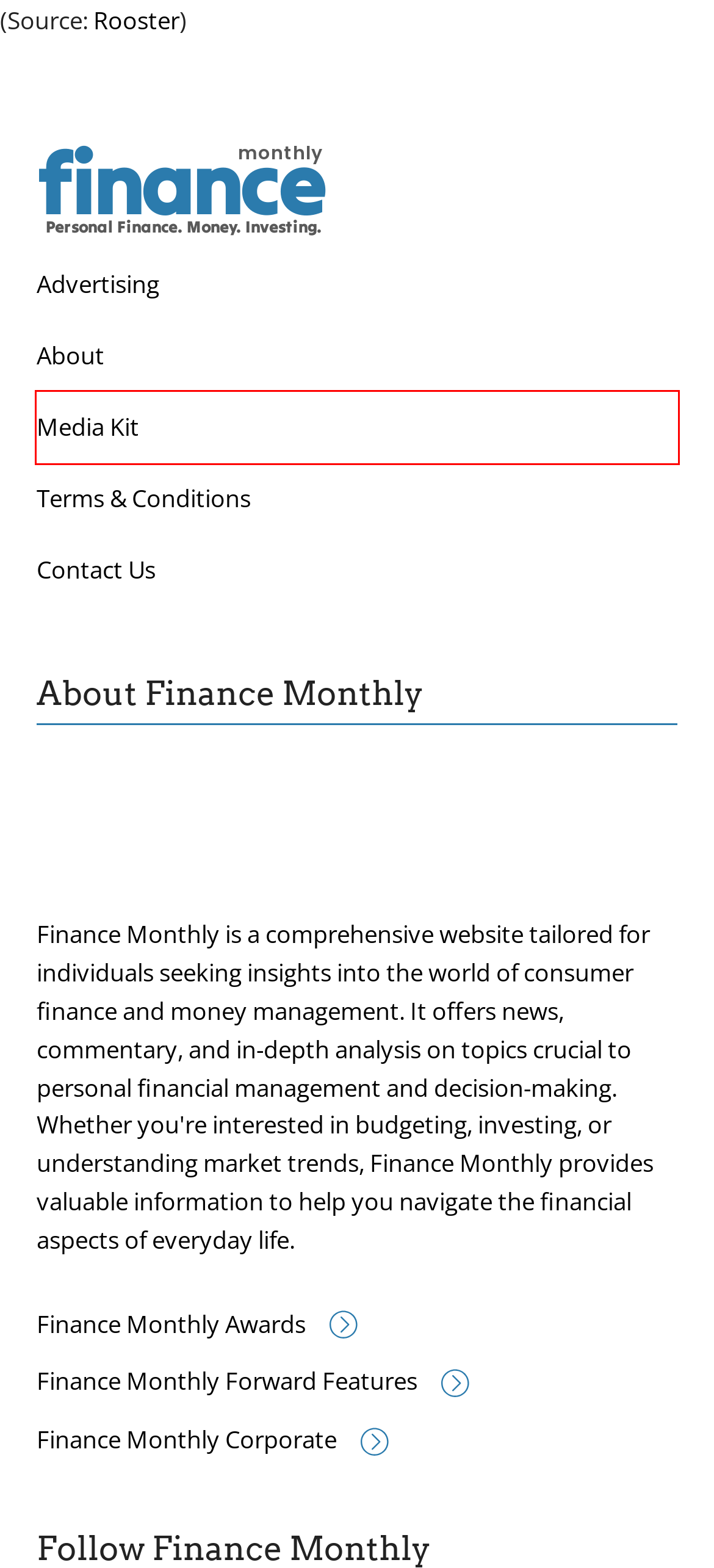Analyze the screenshot of a webpage featuring a red rectangle around an element. Pick the description that best fits the new webpage after interacting with the element inside the red bounding box. Here are the candidates:
A. Advertising & Marketing - Finance Monthly | Personal Finance. Money. Investing
B. Corporate - Finance Monthly | Personal Finance. Money. Investing
C. Universal Media
D. Media Kit Coming Soon - Finance Monthly | Personal Finance. Money. Investing
E. Terms & Conditions - Finance Monthly | Personal Finance. Money. Investing
F. Finance Monthly Forward Features - Finance Monthly | Personal Finance. Money. Investing
G. Contact Finance Monthly - Finance Monthly | Personal Finance. Money. Investing
H. About Finance Monthly - Finance Monthly | Personal Finance. Money. Investing

D